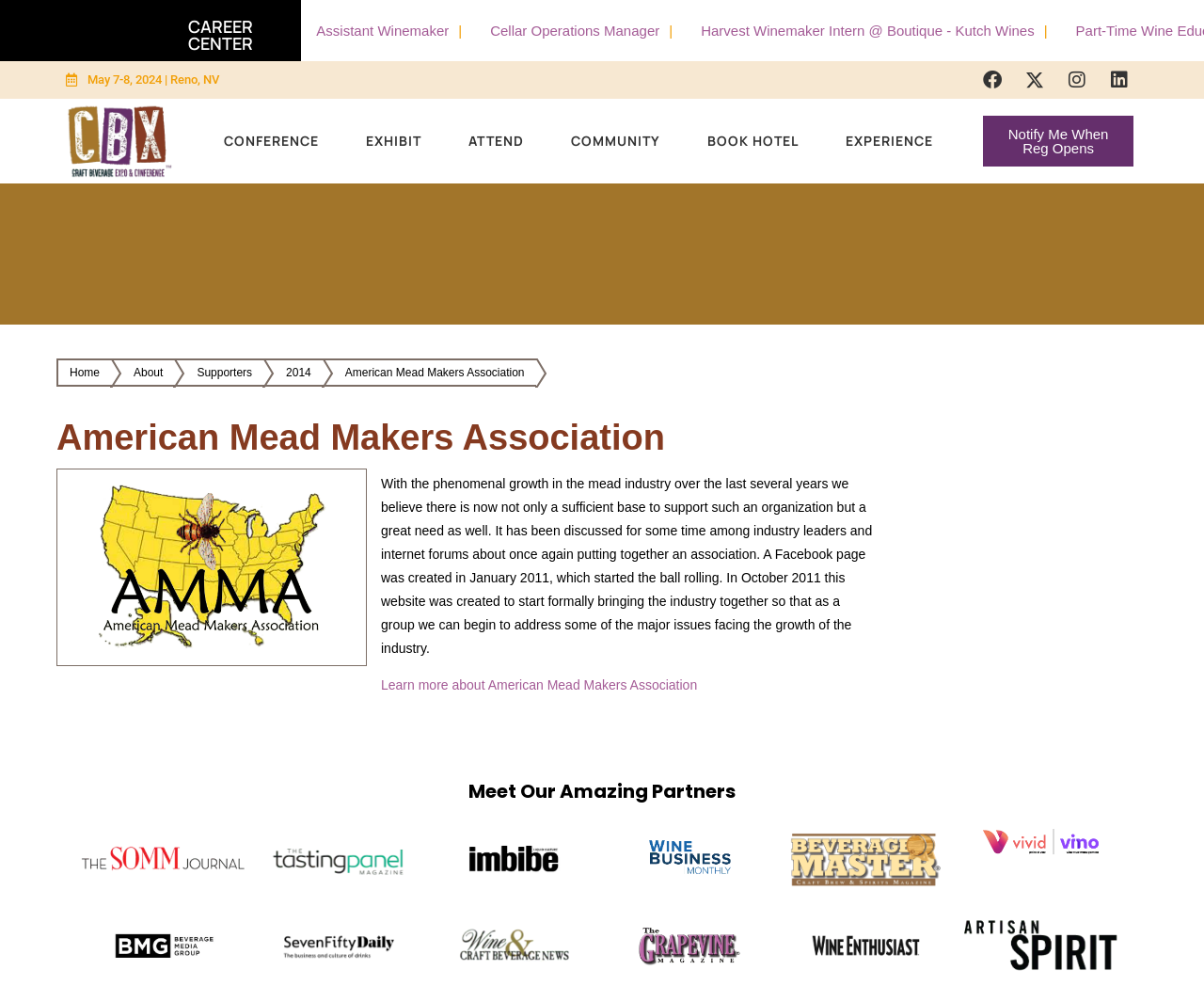How many links are there in the 'Meet Our Amazing Partners' section?
Refer to the image and provide a concise answer in one word or phrase.

8